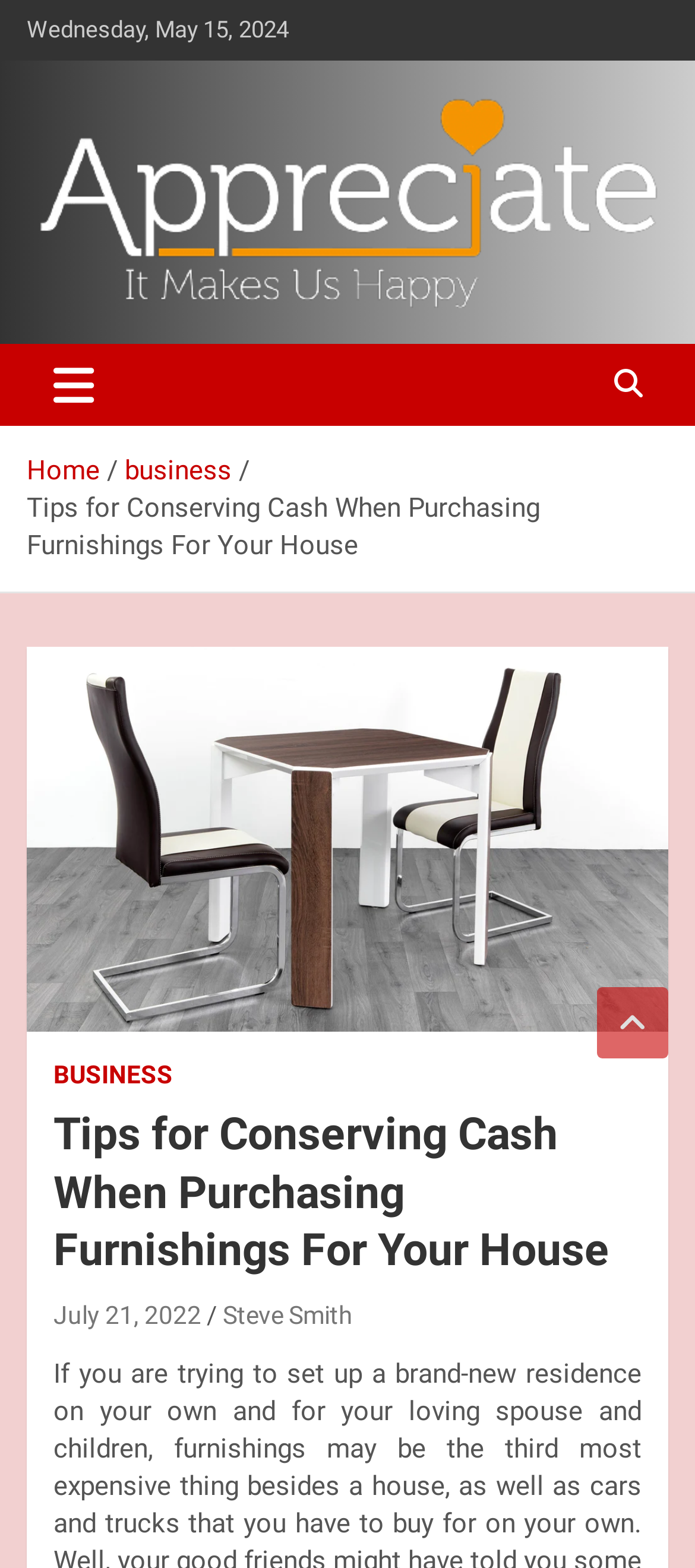From the element description aria-label="Toggle navigation", predict the bounding box coordinates of the UI element. The coordinates must be specified in the format (top-left x, top-left y, bottom-right x, bottom-right y) and should be within the 0 to 1 range.

[0.038, 0.219, 0.174, 0.271]